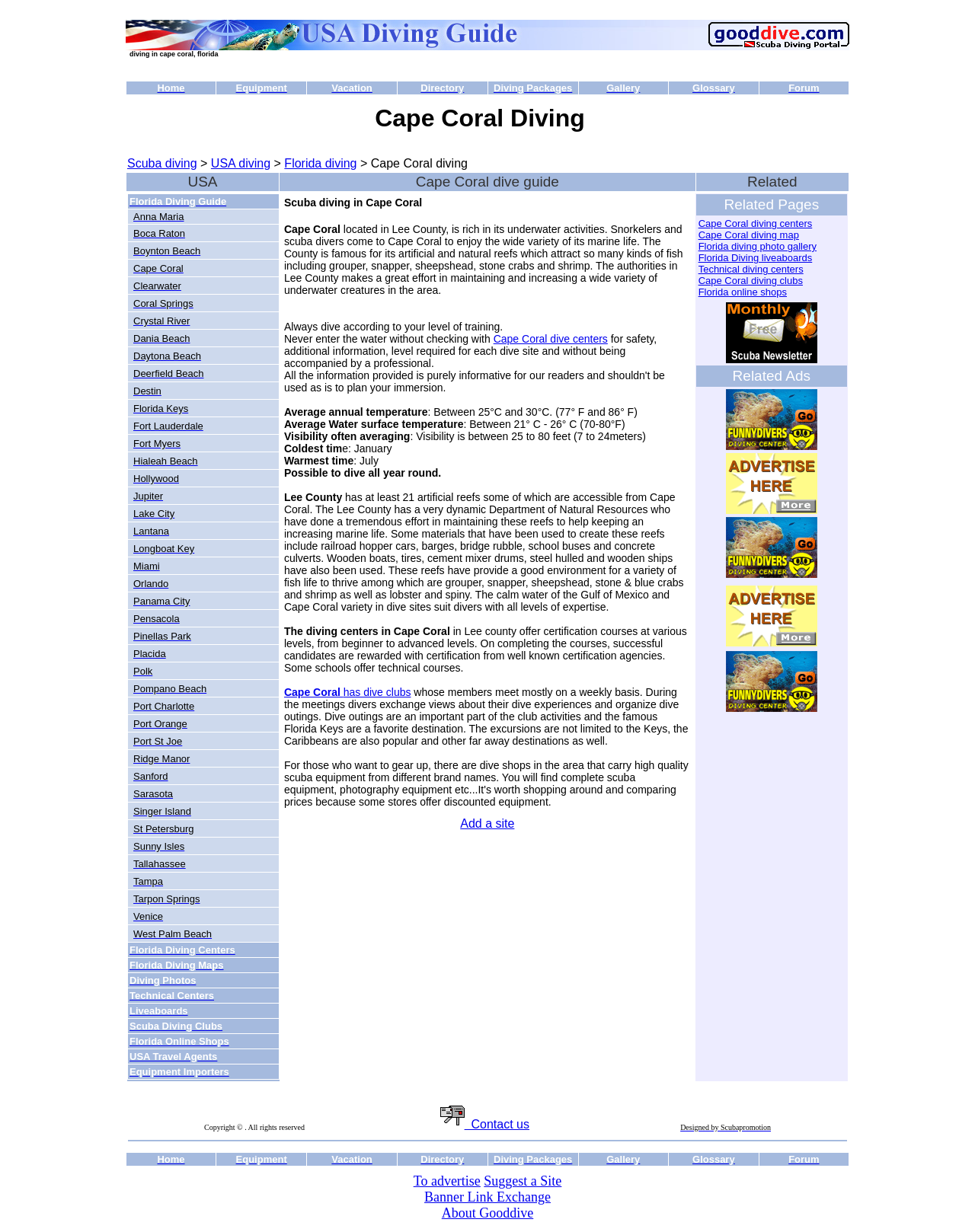Explain the webpage's design and content in an elaborate manner.

The webpage is about Cape Coral scuba diving, featuring a guide in the GoodDive diving community. At the top, there is a header section with a logo and a navigation menu. Below the header, there is a section with a heading "diving in cape coral, florida" and a brief introduction to scuba diving in Cape Coral.

On the left side of the page, there is a sidebar with a list of links, including "Home", "Equipment", "Vacation", "Directory", "Diving Packages", "Gallery", "Glossary", and "Forum". These links are organized in a table with multiple rows and columns.

In the main content area, there is a section dedicated to Cape Coral diving, with a heading "Cape Coral Diving" and a brief overview of the diving experience in Cape Coral. Below this section, there is a table with three columns, containing information about diving in Cape Coral, including a directory of dive sites, maps, and pictures.

At the bottom of the page, there is a footer section with a breadcrumb navigation trail, showing the path "Scuba diving > USA diving > Florida diving > Cape Coral diving". There are also two tables with additional information, one with a heading "USA" and another with a heading "Cape Coral dive guide".

Throughout the page, there are several images, including a logo and various icons, but no prominent images that dominate the page. The overall layout is organized and easy to navigate, with clear headings and concise text.